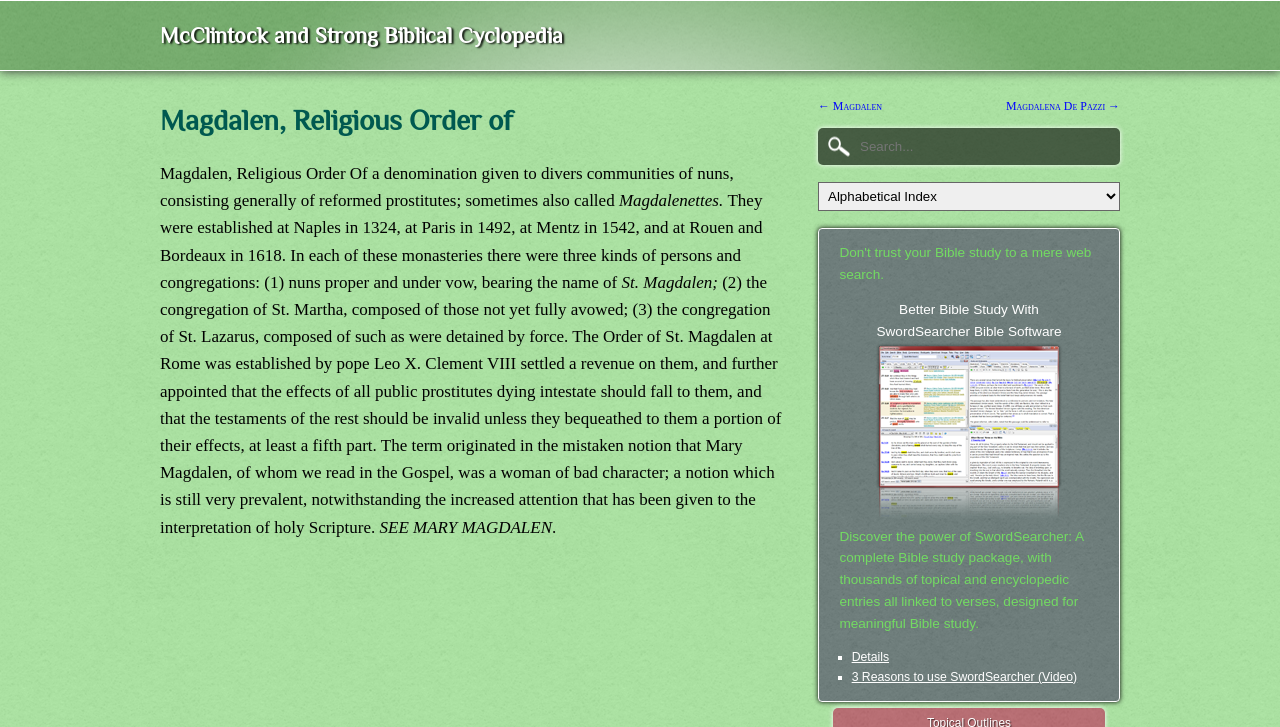Please identify the bounding box coordinates of the clickable area that will allow you to execute the instruction: "Search for a term".

[0.67, 0.19, 0.805, 0.213]